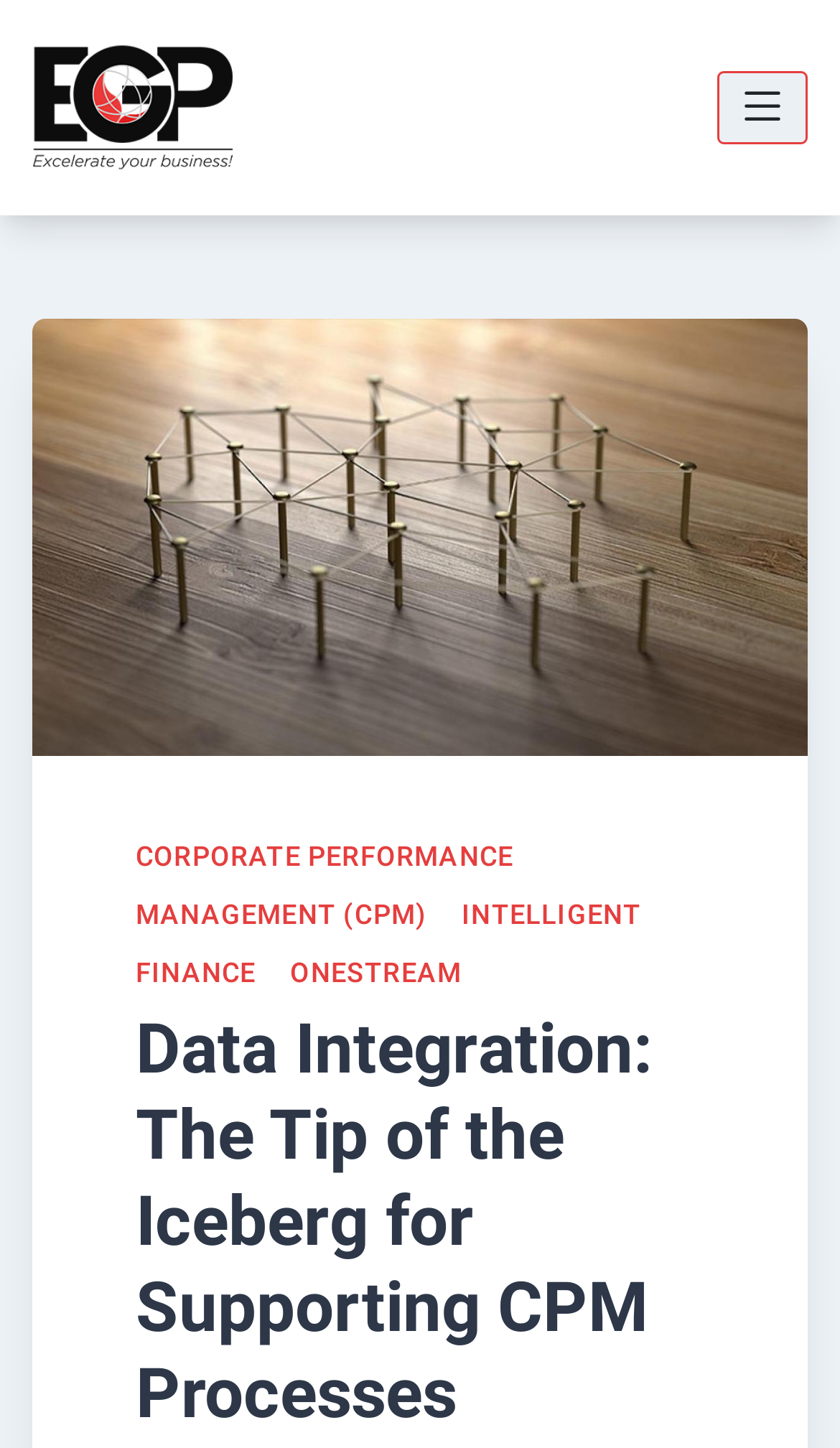Given the element description: "Corporate Performance Management (CPM)", predict the bounding box coordinates of the UI element it refers to, using four float numbers between 0 and 1, i.e., [left, top, right, bottom].

[0.162, 0.58, 0.611, 0.642]